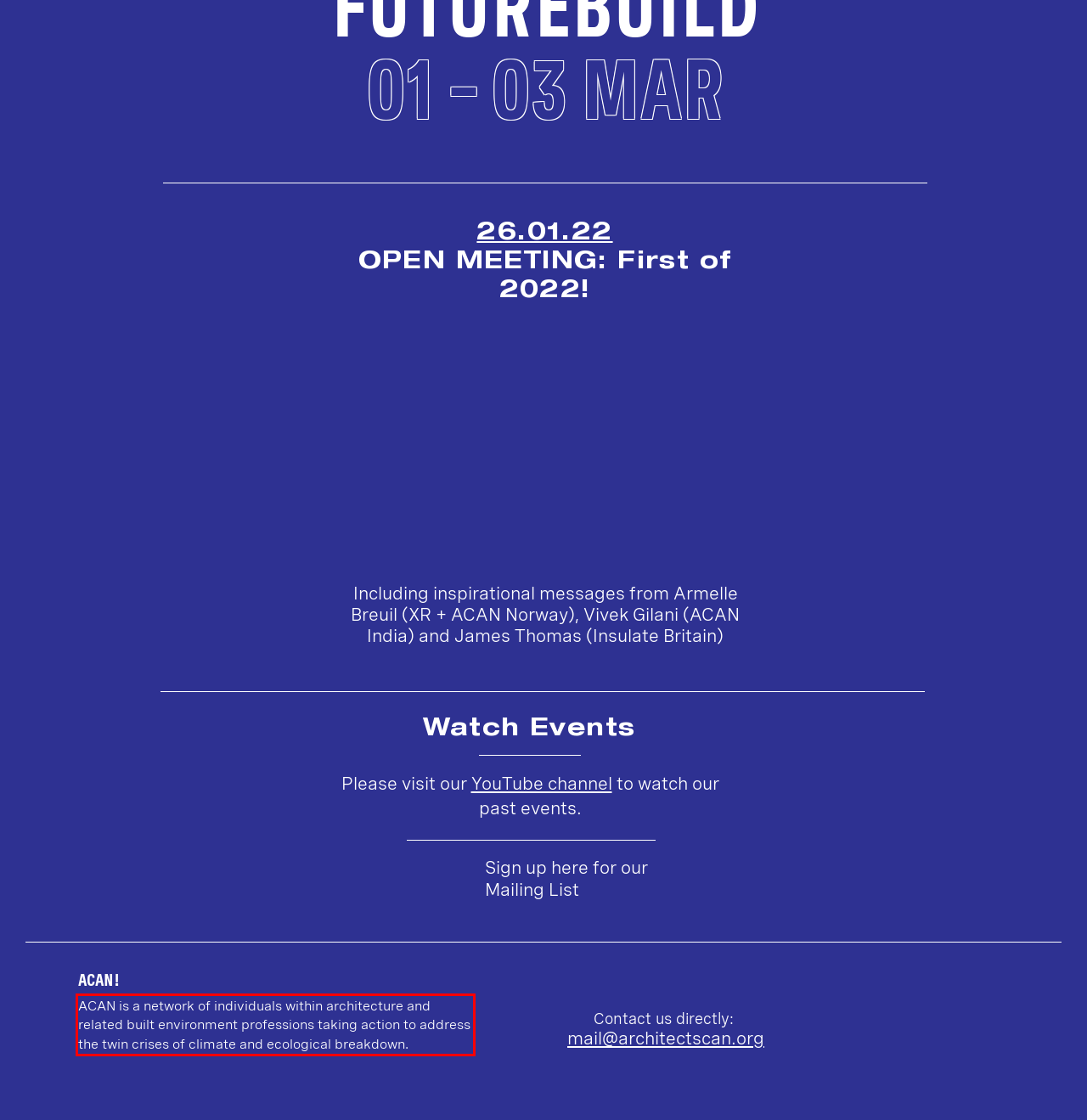You are provided with a screenshot of a webpage that includes a red bounding box. Extract and generate the text content found within the red bounding box.

ACAN is a network of individuals within architecture and related built environment professions taking action to address the twin crises of climate and ecological breakdown.